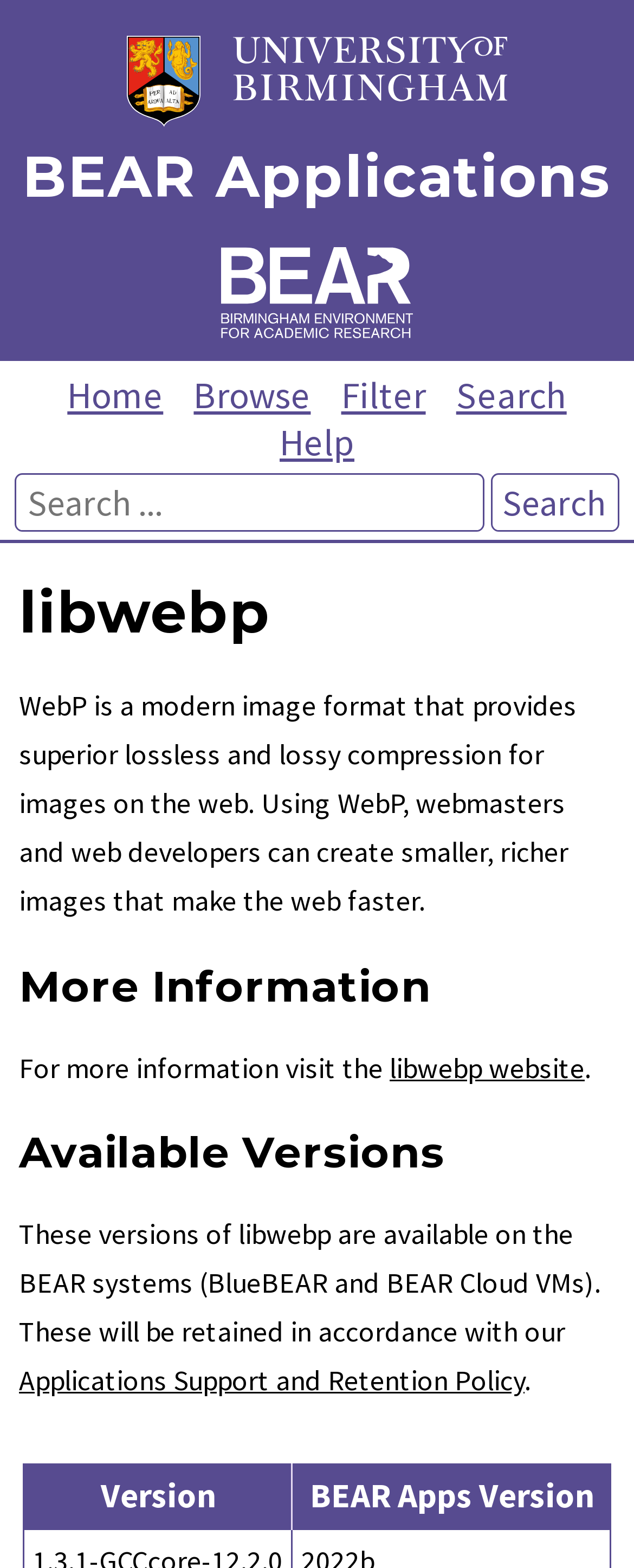Identify the bounding box coordinates of the section to be clicked to complete the task described by the following instruction: "Click the University of Birmingham Logo". The coordinates should be four float numbers between 0 and 1, formatted as [left, top, right, bottom].

[0.0, 0.023, 1.0, 0.086]